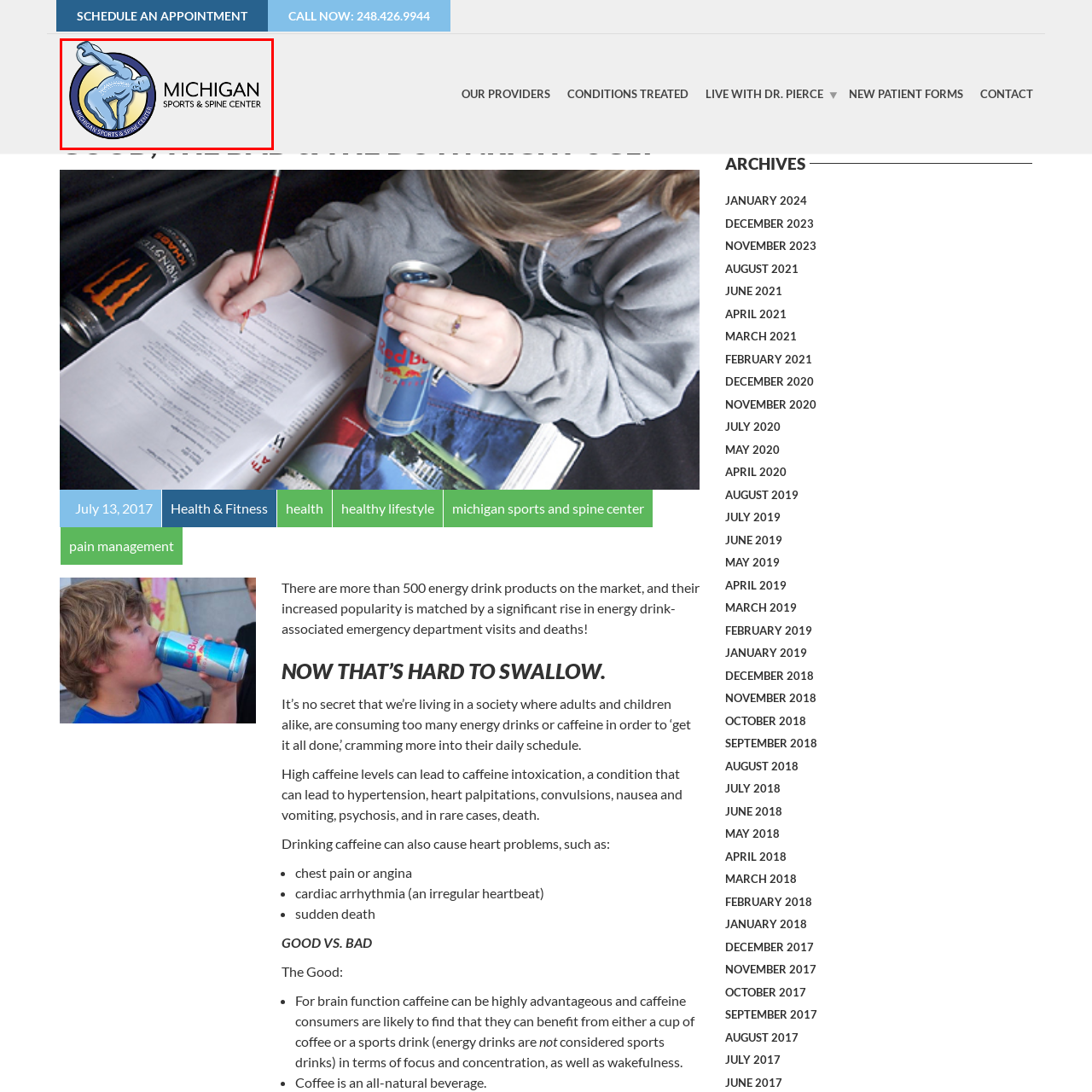Look closely at the image highlighted in red, What is the shape of the logo's backdrop? 
Respond with a single word or phrase.

Circular